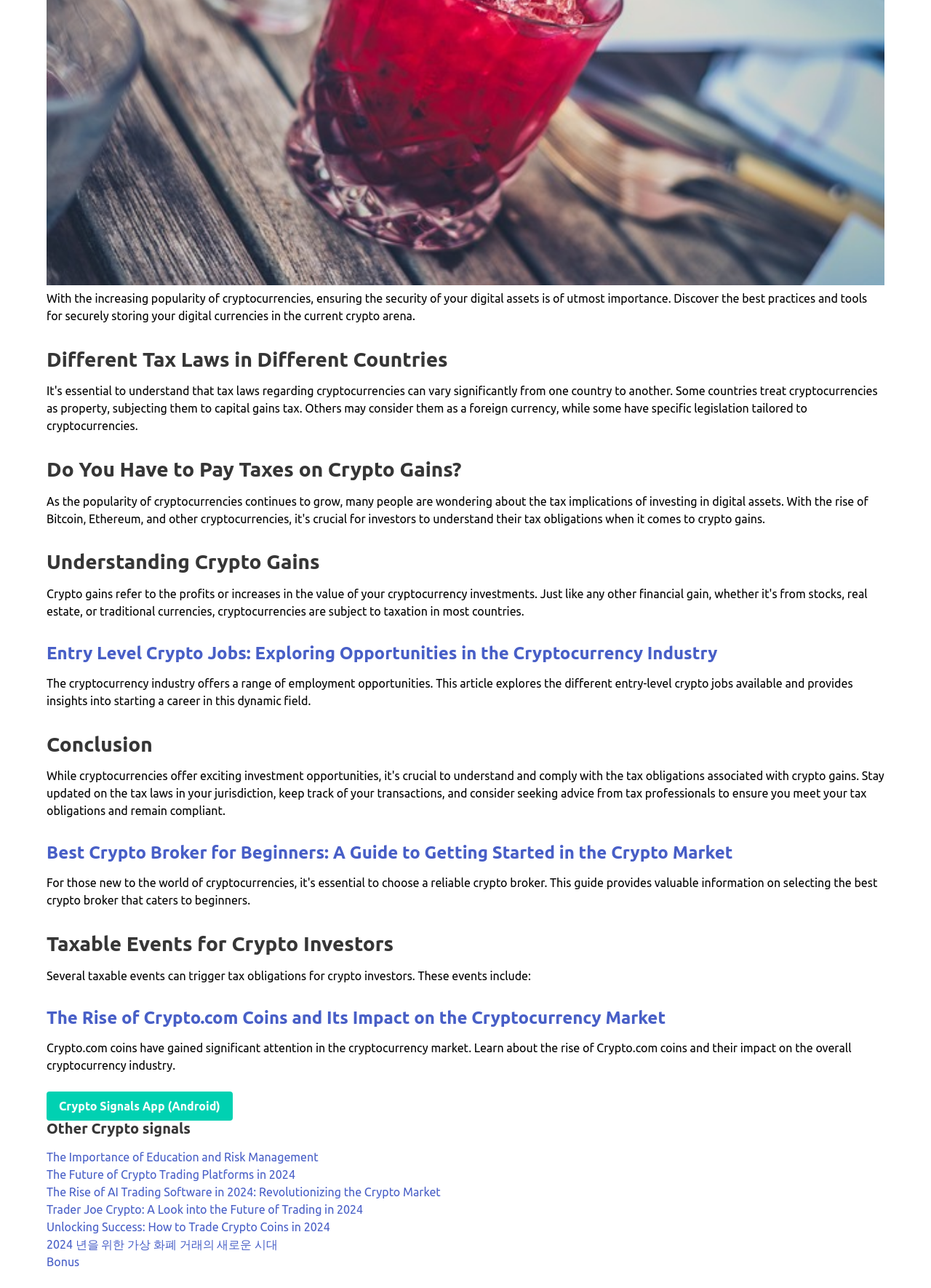Please predict the bounding box coordinates (top-left x, top-left y, bottom-right x, bottom-right y) for the UI element in the screenshot that fits the description: Crypto Signals App (Android)

[0.05, 0.847, 0.25, 0.87]